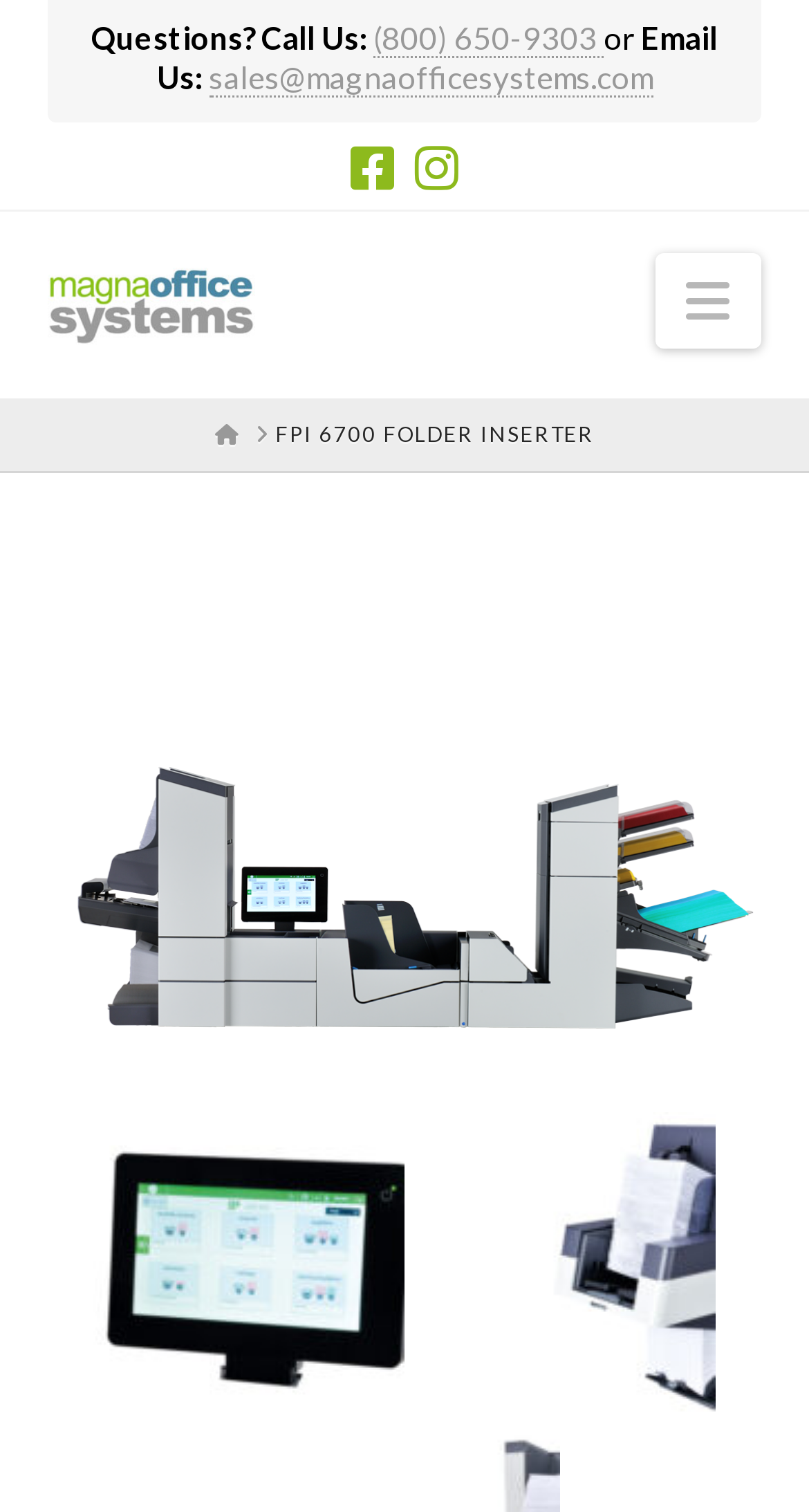Locate and provide the bounding box coordinates for the HTML element that matches this description: "FPi 6700 Folder Inserter".

[0.34, 0.278, 0.735, 0.297]